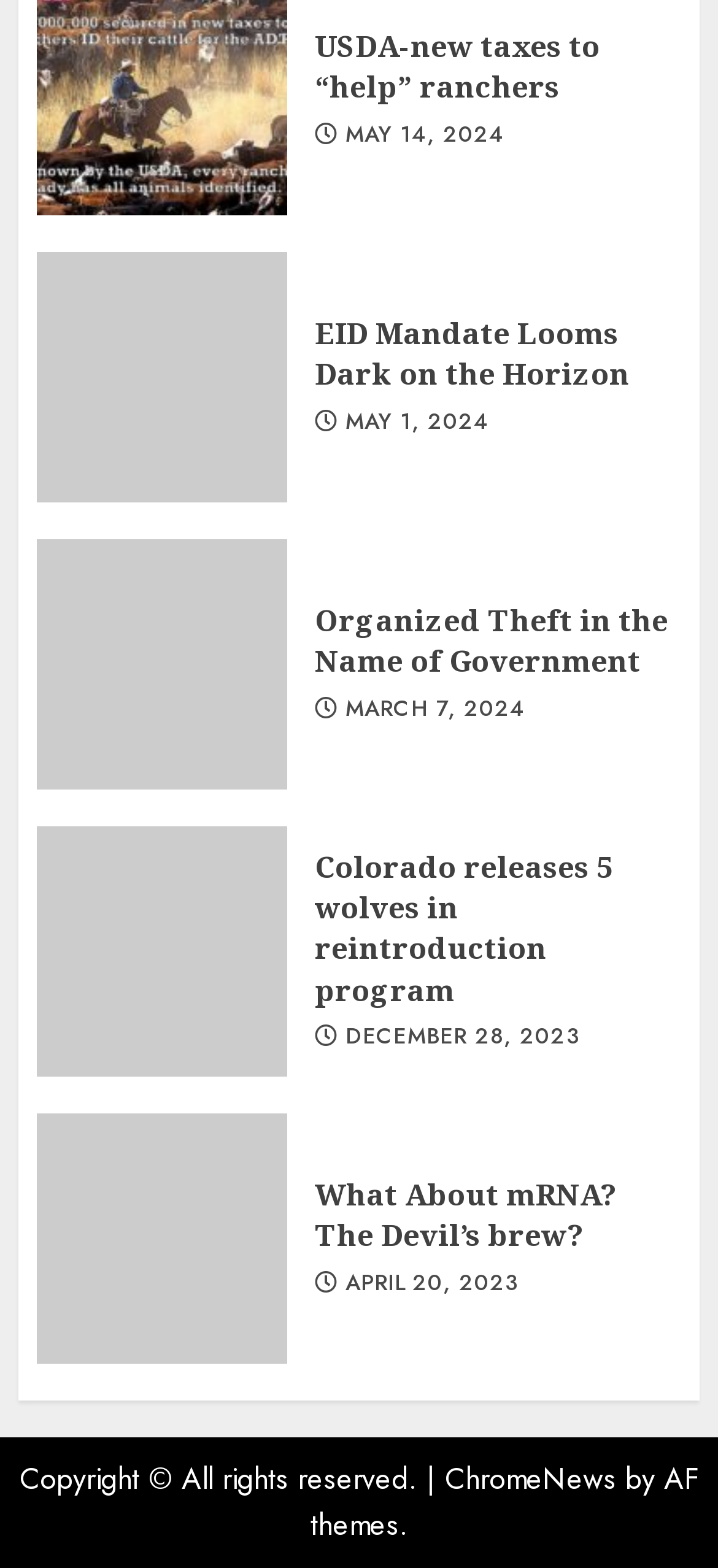Locate the bounding box coordinates of the element that should be clicked to fulfill the instruction: "Go to the Home page".

None